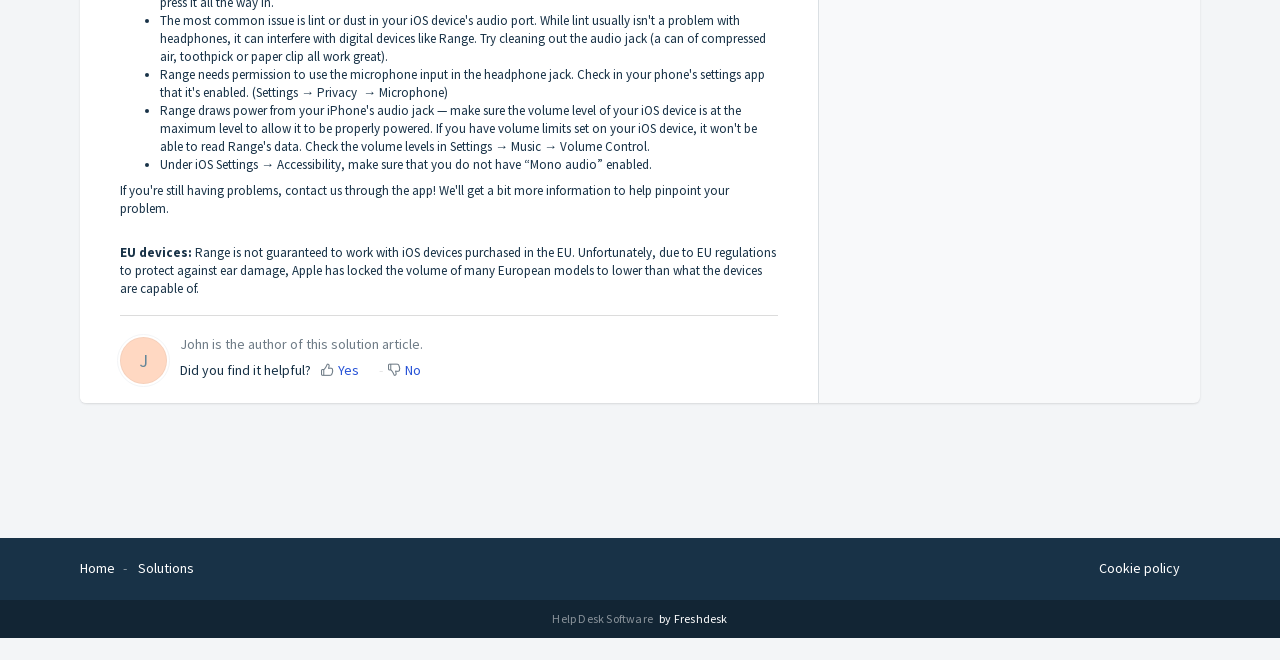Determine the bounding box for the HTML element described here: "Cookie policy". The coordinates should be given as [left, top, right, bottom] with each number being a float between 0 and 1.

[0.859, 0.846, 0.922, 0.879]